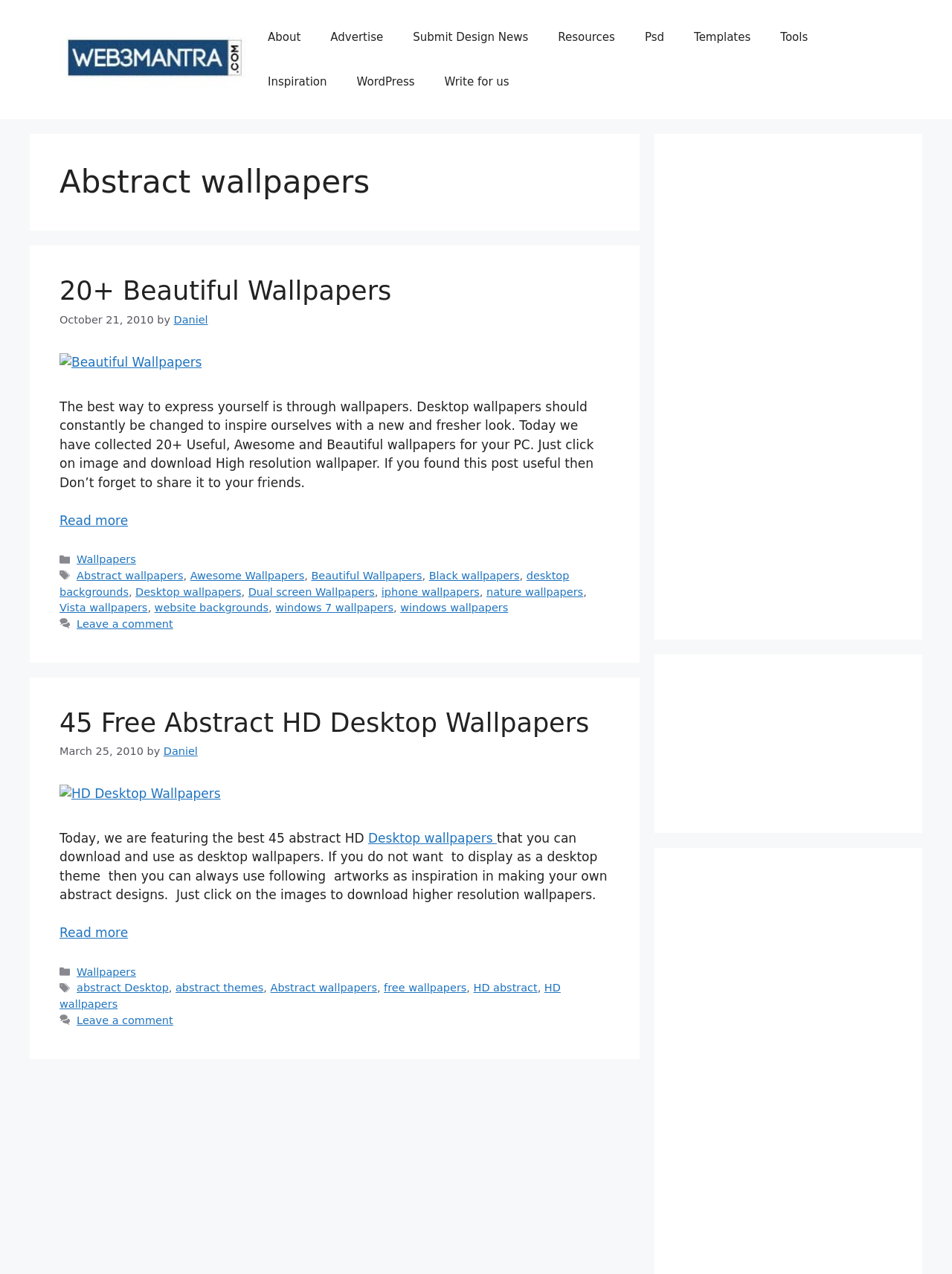Determine the bounding box for the HTML element described here: "nature wallpapers". The coordinates should be given as [left, top, right, bottom] with each number being a float between 0 and 1.

[0.511, 0.46, 0.613, 0.469]